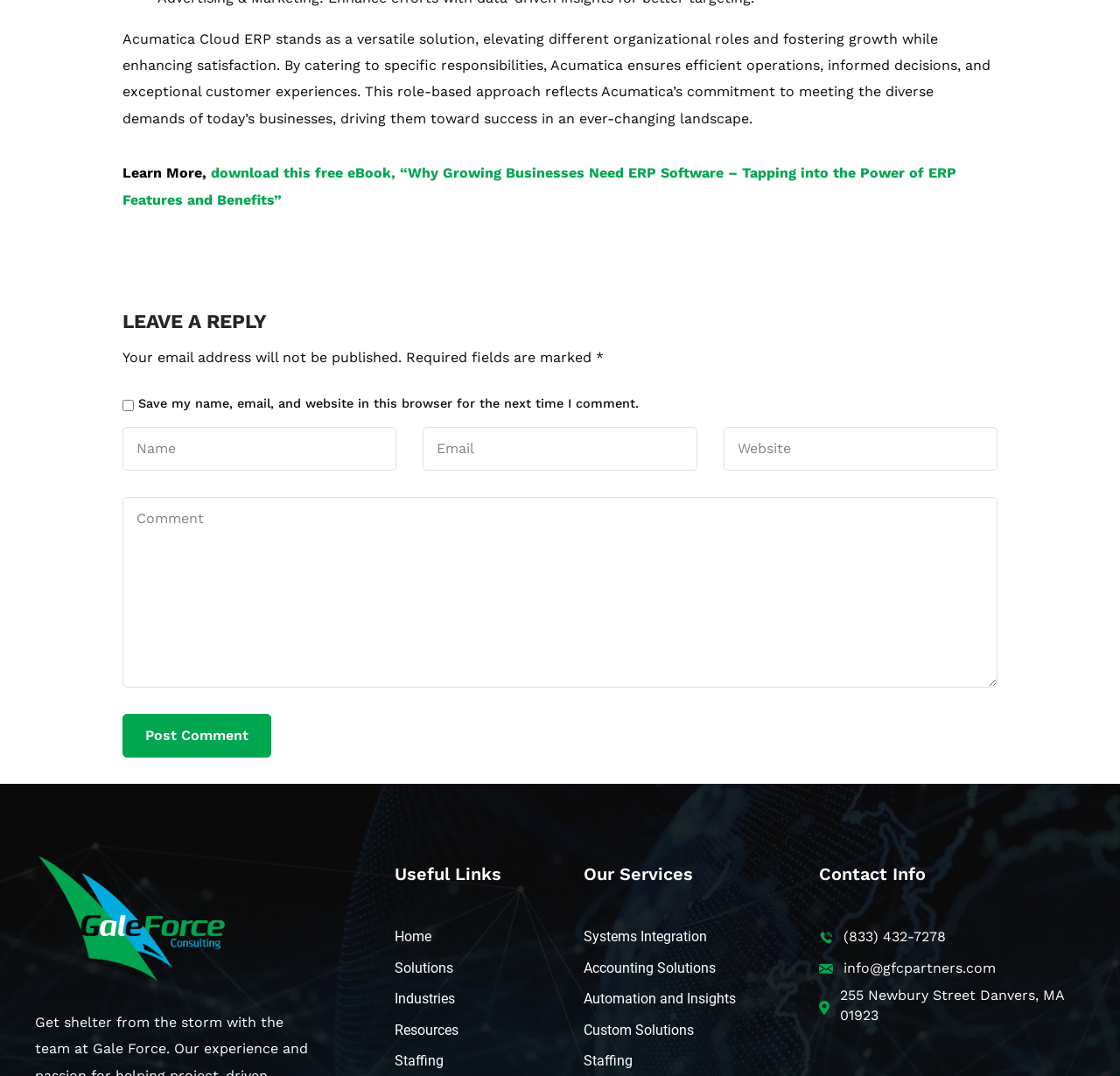Kindly respond to the following question with a single word or a brief phrase: 
What is the phone number of the company?

(833) 432-7278